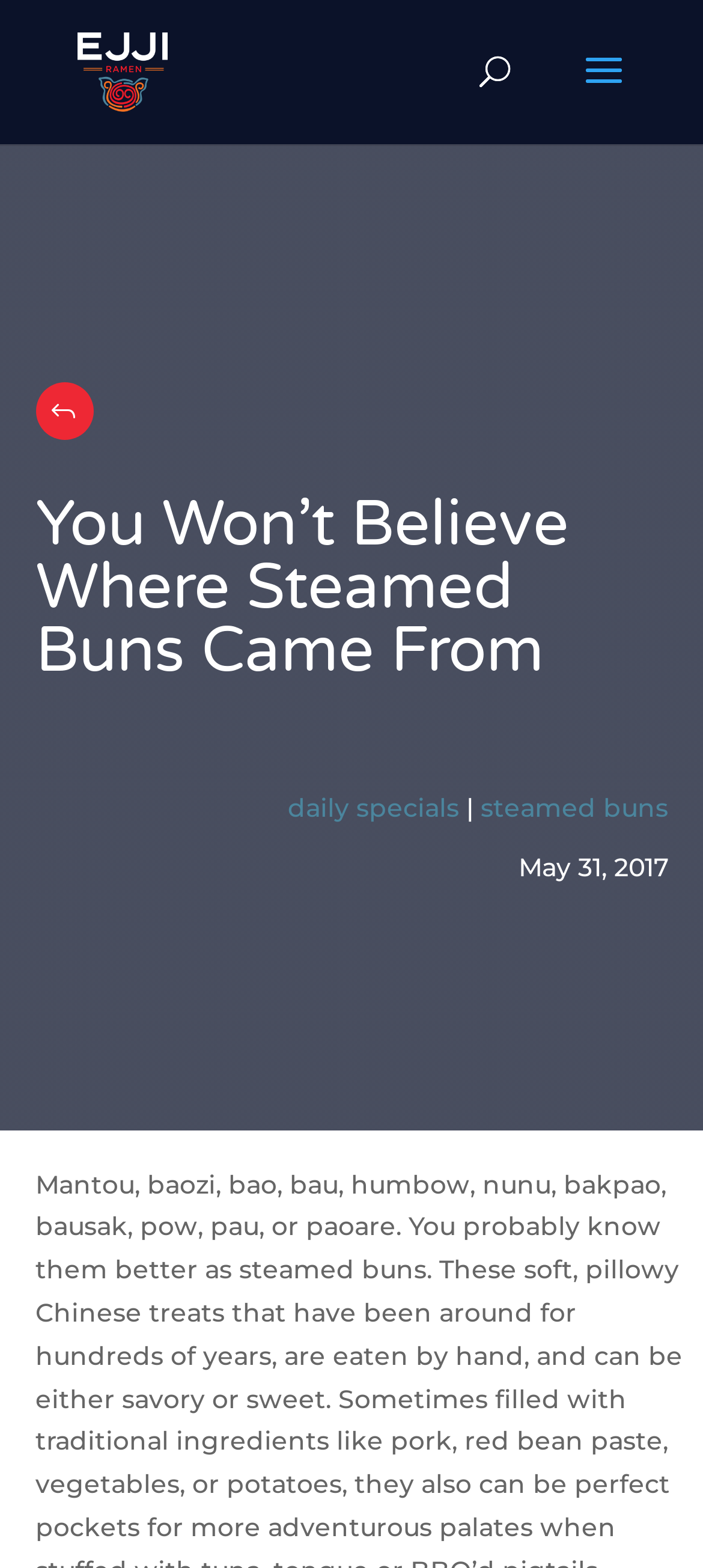When was the article published?
Offer a detailed and full explanation in response to the question.

I found the publication date by looking at the StaticText element 'May 31, 2017', which suggests that the article was published on this date.